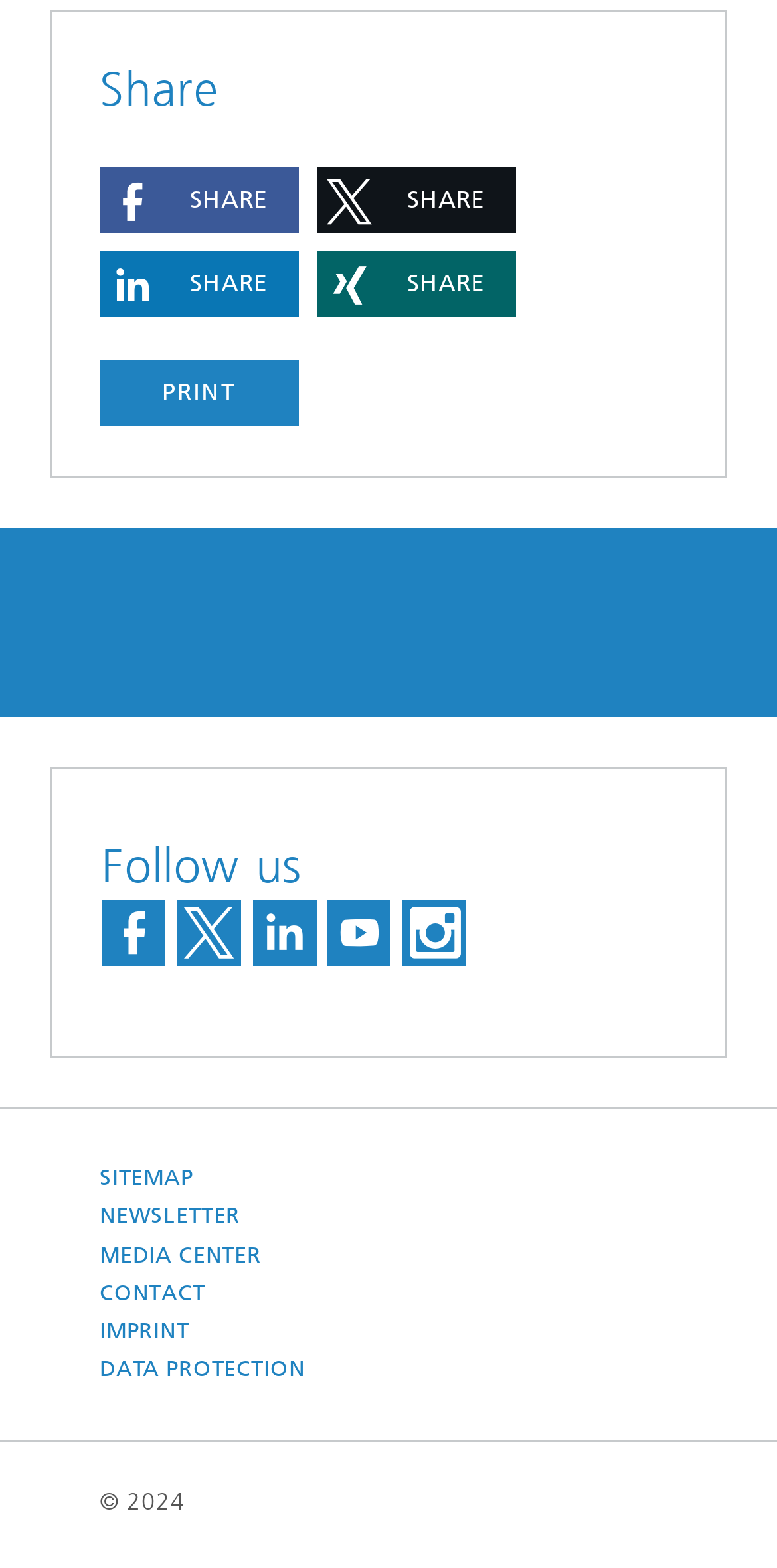Please give a short response to the question using one word or a phrase:
How many social media platforms can you share on?

4